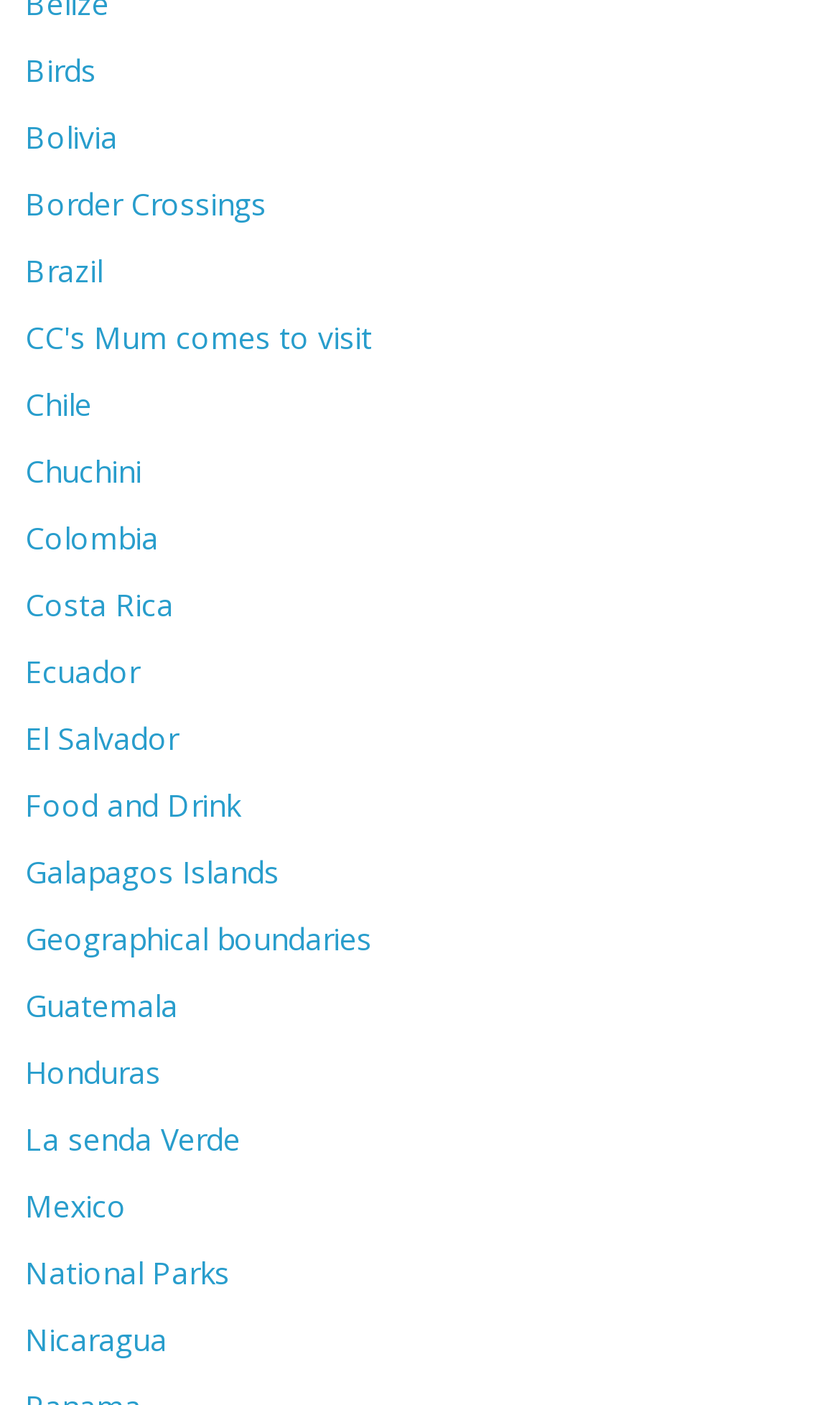Use a single word or phrase to answer this question: 
How many links are related to countries?

13